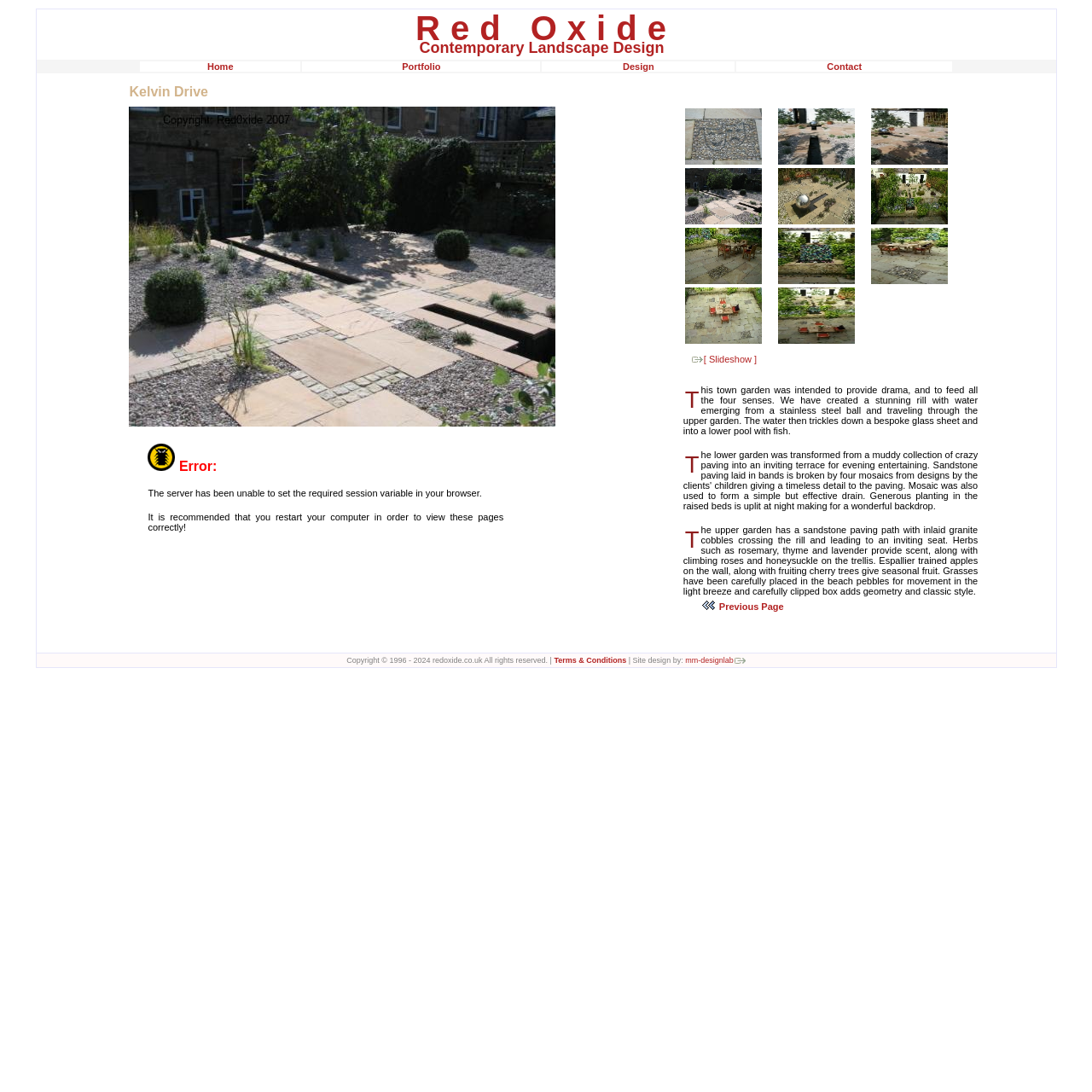Who designed the website?
Analyze the screenshot and provide a detailed answer to the question.

The website designer can be found at the bottom of the webpage, where it says 'Site design by: mm-designlab'.